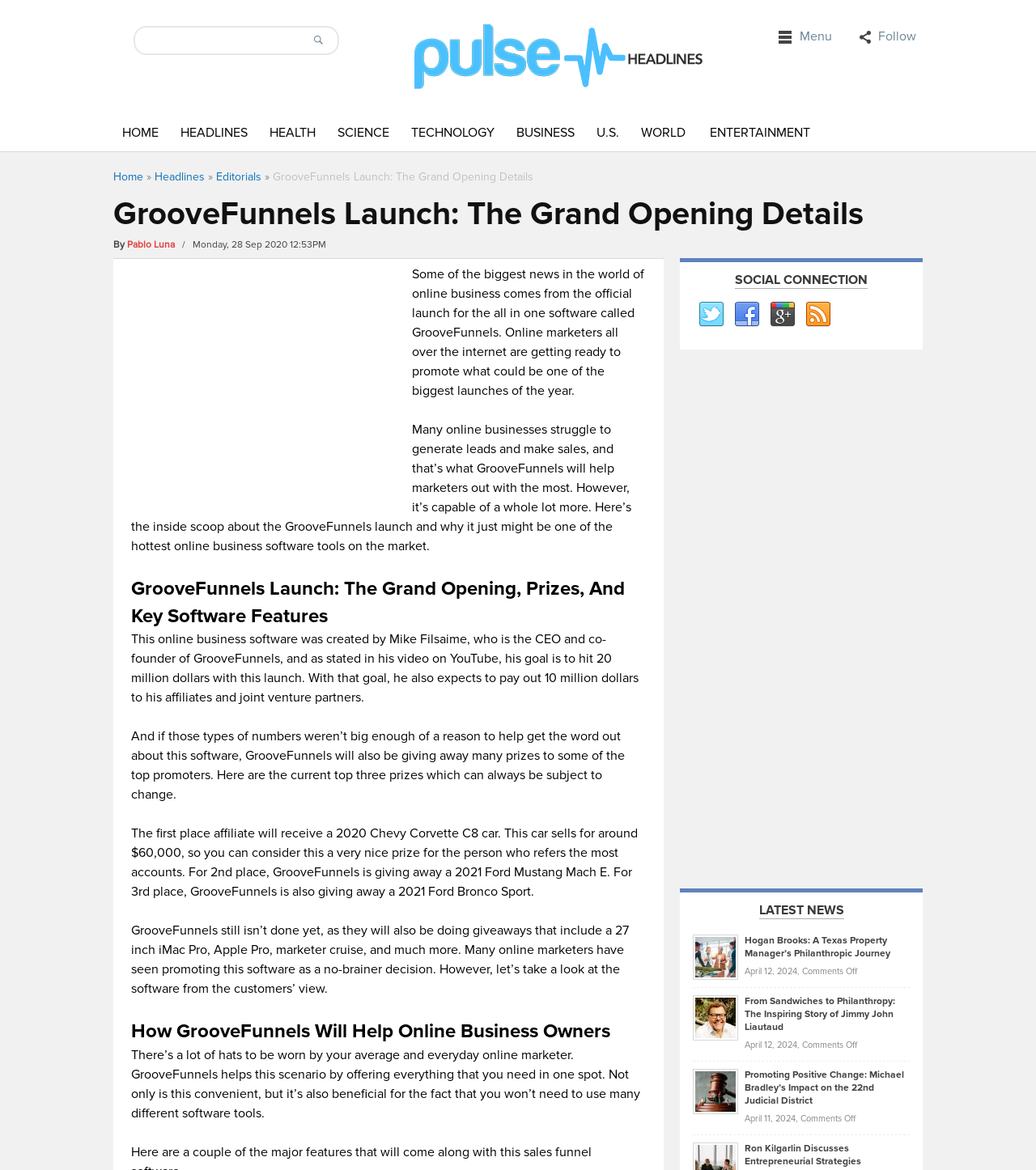Find the bounding box of the web element that fits this description: "title="Twitter"".

[0.673, 0.258, 0.698, 0.28]